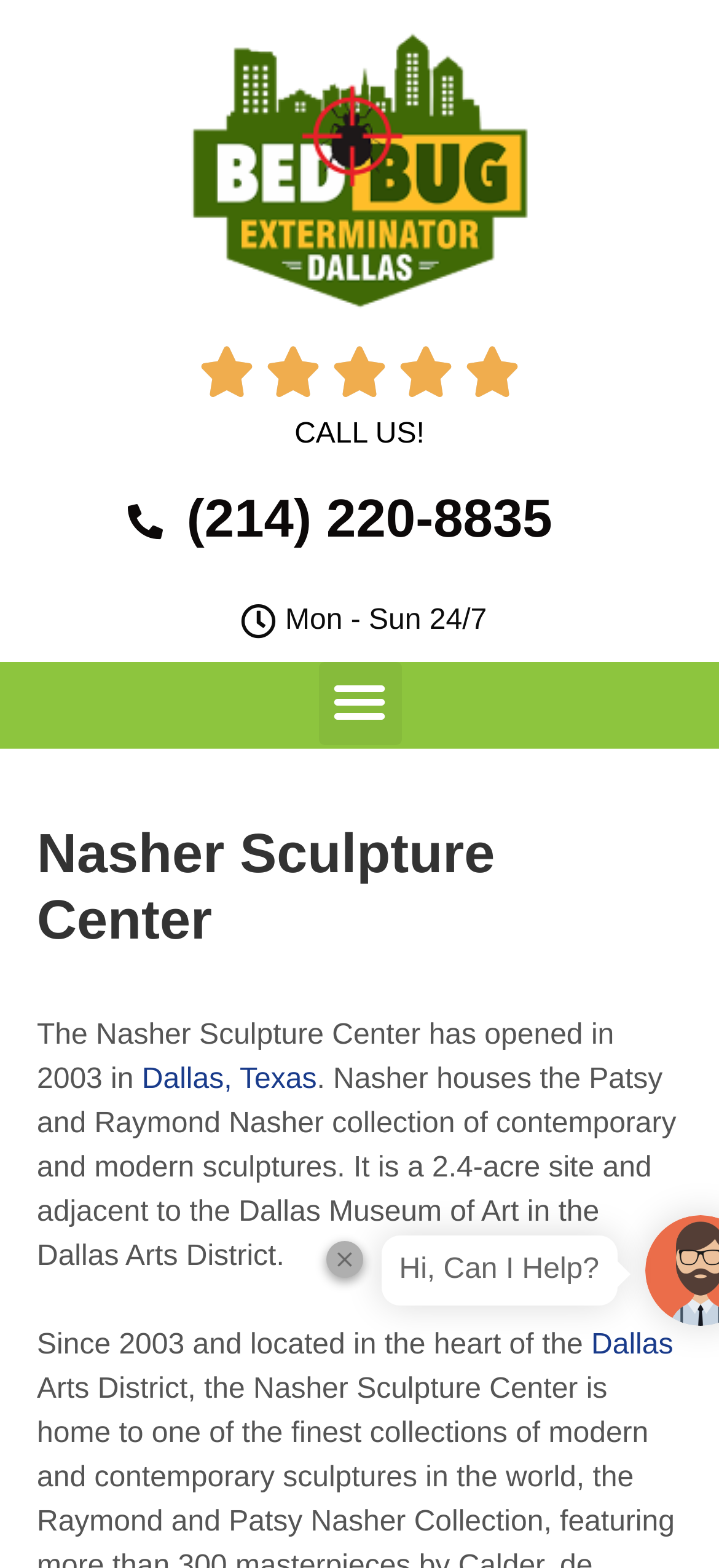Give a concise answer using one word or a phrase to the following question:
What is the size of the sculpture center site?

2.4-acre